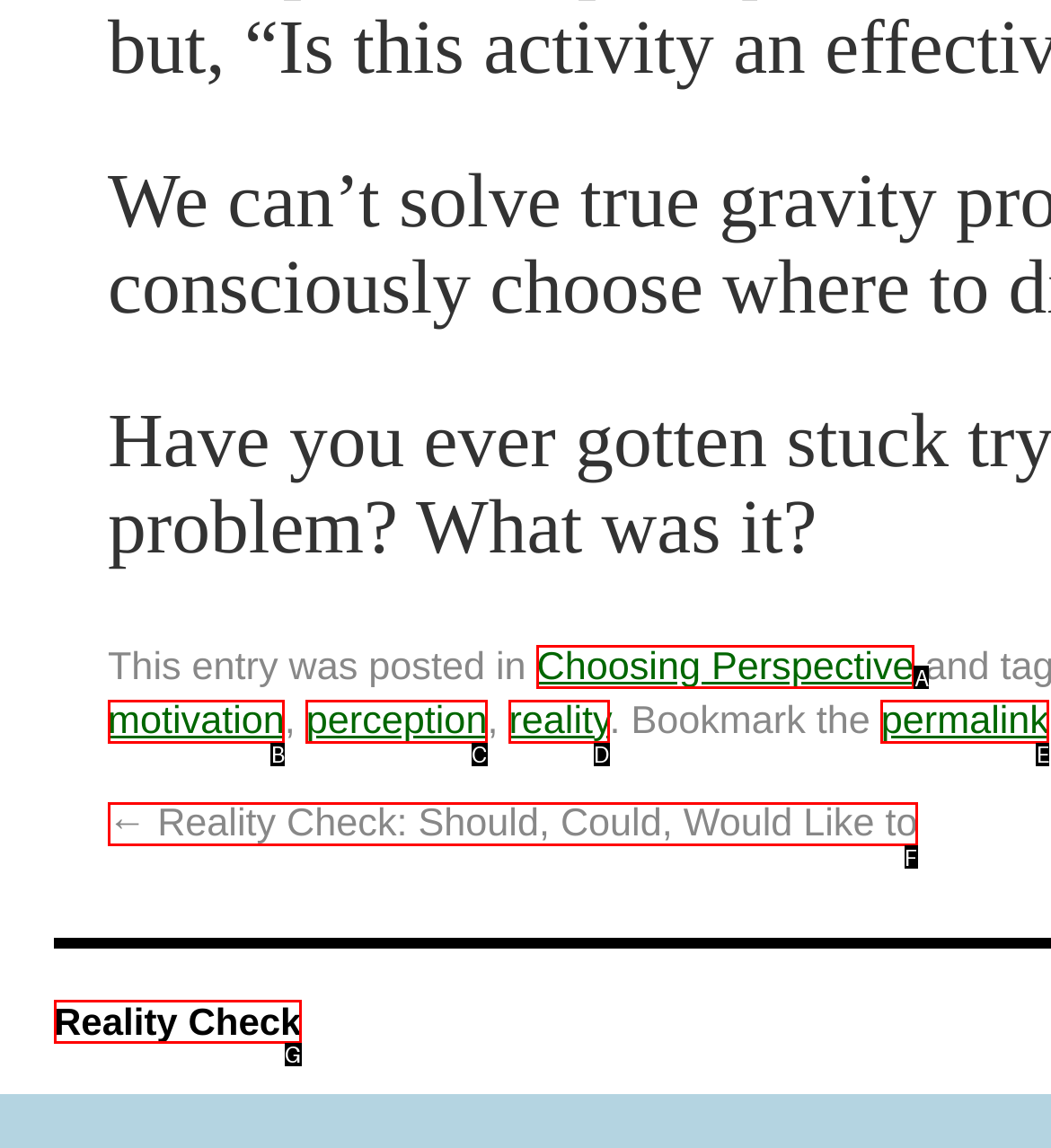Determine the HTML element that best aligns with the description: motivation
Answer with the appropriate letter from the listed options.

B